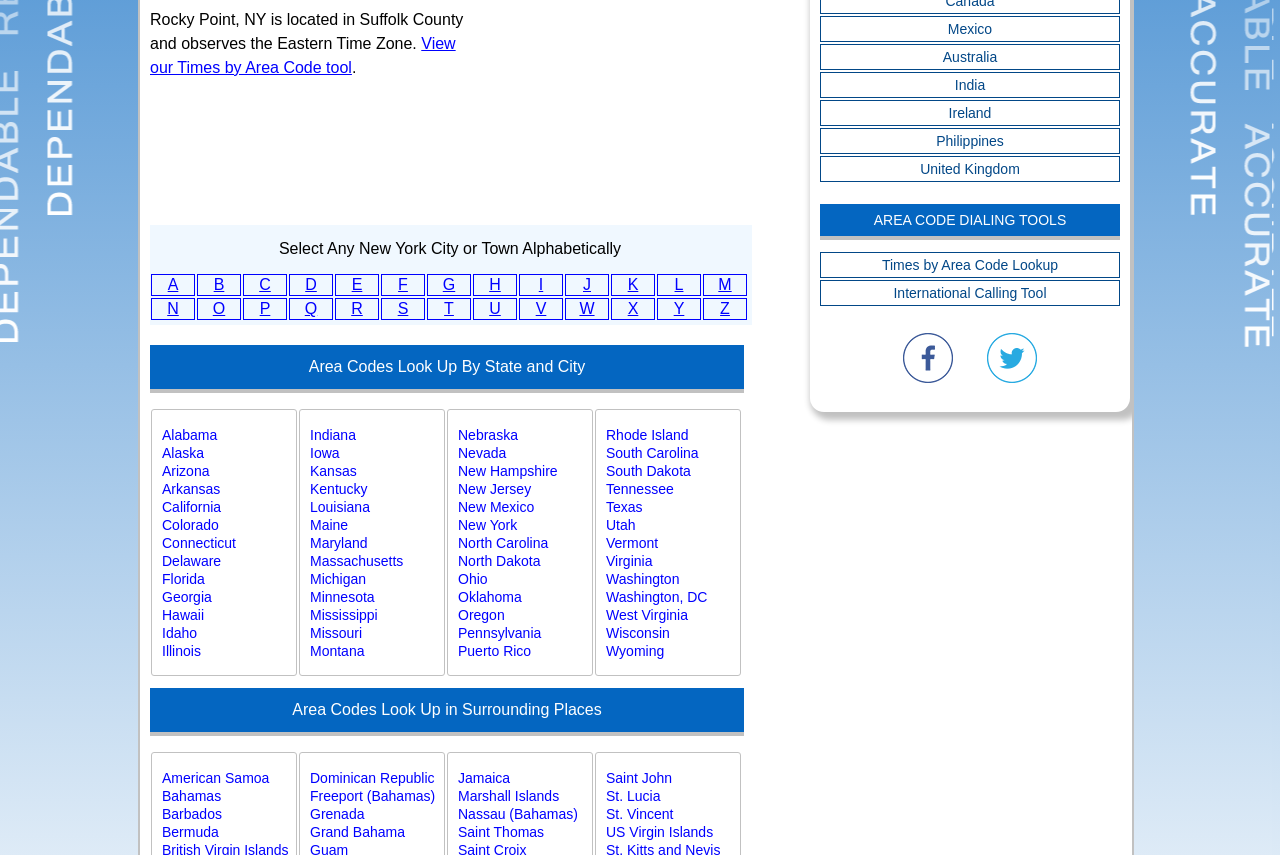Locate the UI element described by International Calling Tool and provide its bounding box coordinates. Use the format (top-left x, top-left y, bottom-right x, bottom-right y) with all values as floating point numbers between 0 and 1.

[0.641, 0.329, 0.874, 0.357]